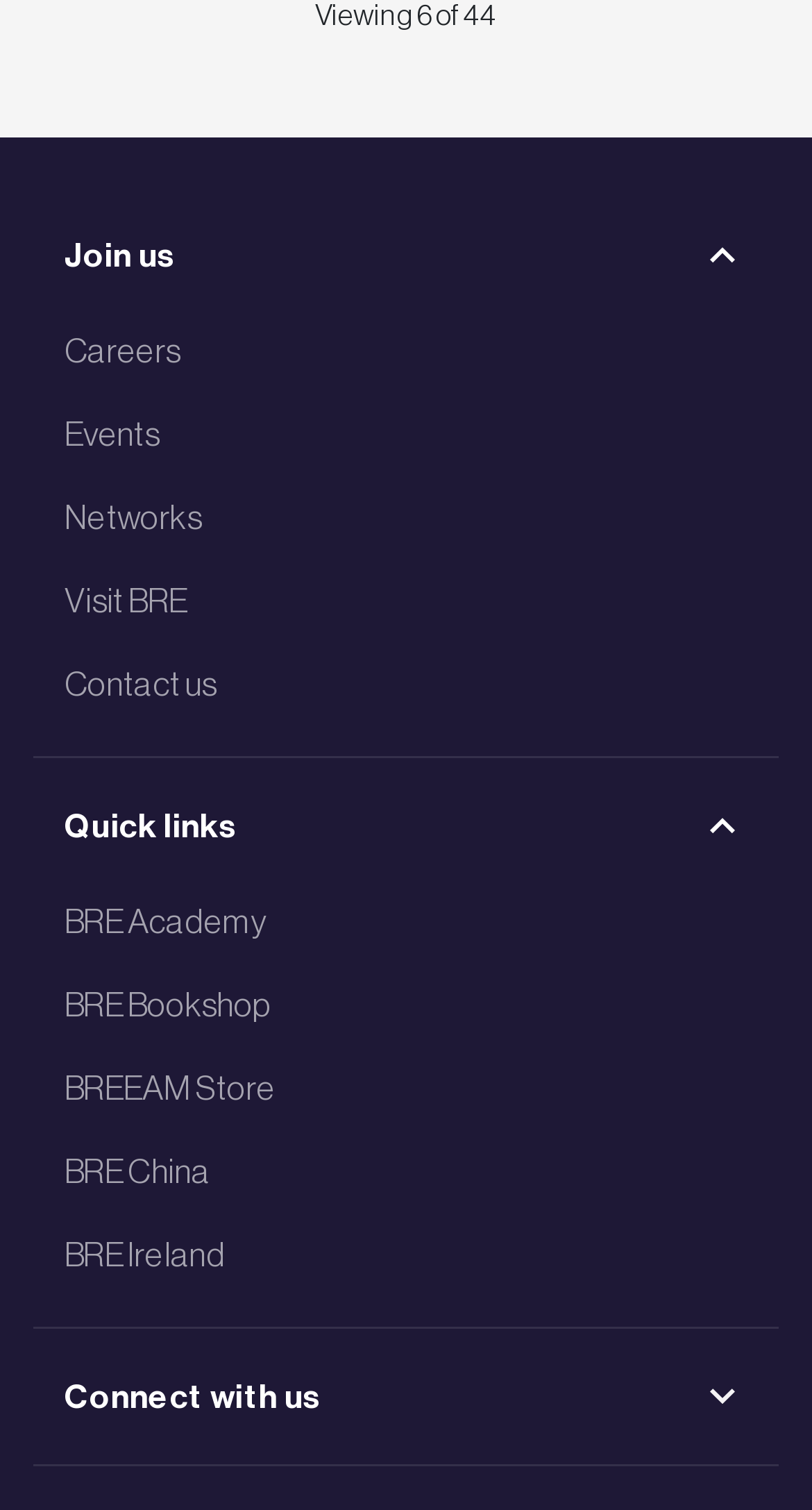Provide a one-word or short-phrase response to the question:
How many headings are on the webpage?

3